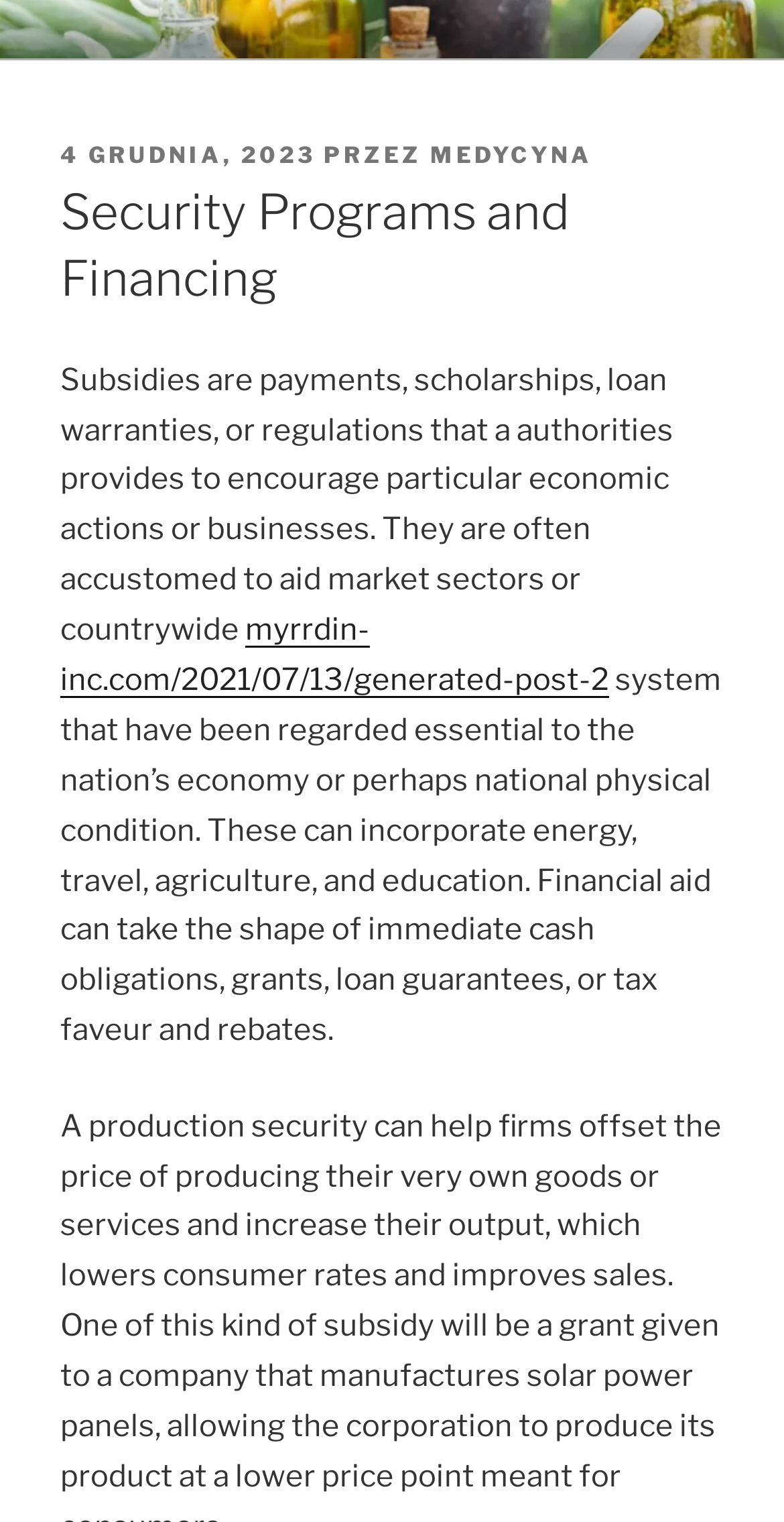What is the purpose of subsidies?
Provide a one-word or short-phrase answer based on the image.

to encourage economic actions